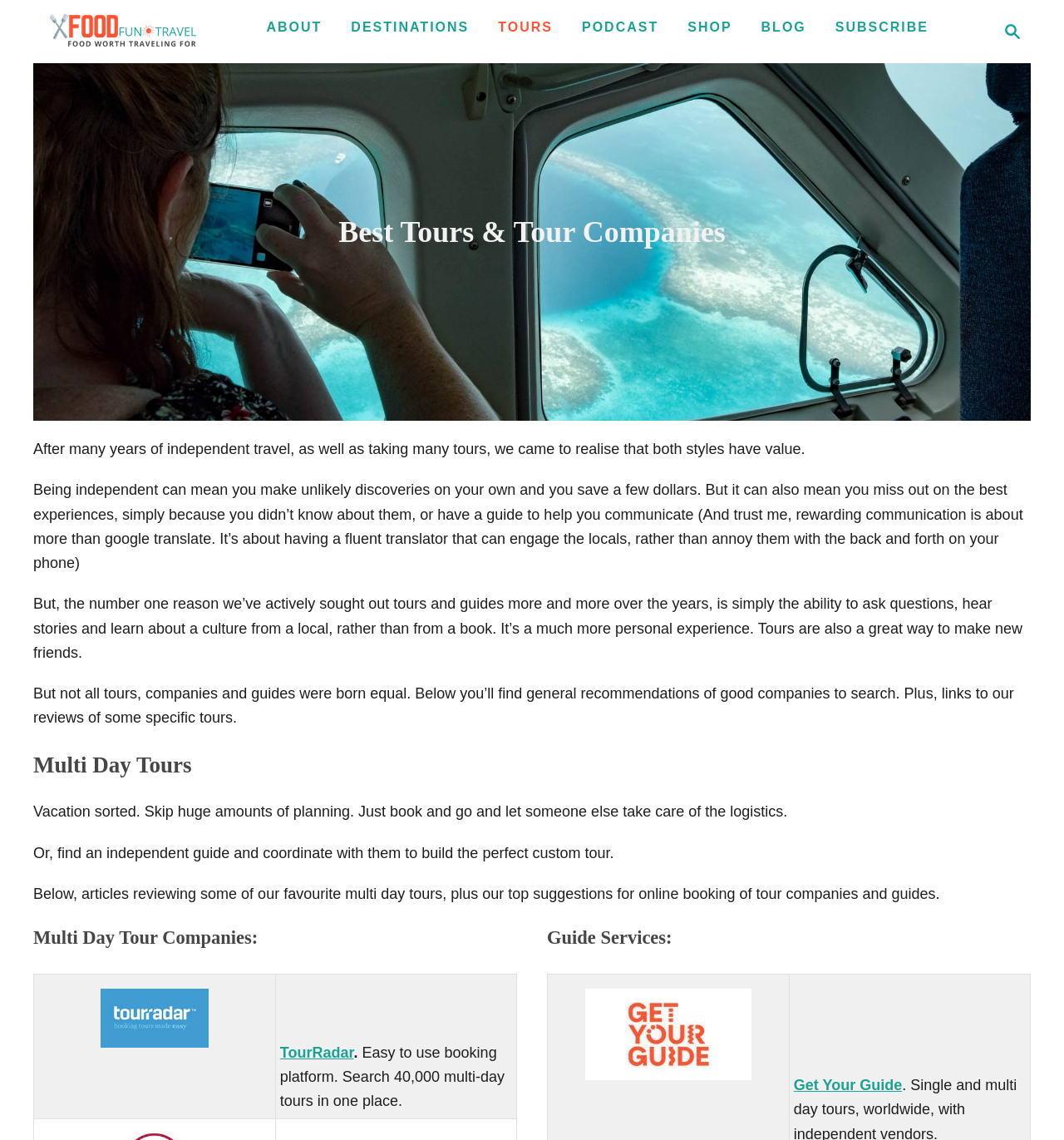What type of tours are reviewed on this webpage?
Answer the question with just one word or phrase using the image.

Multi-day tours